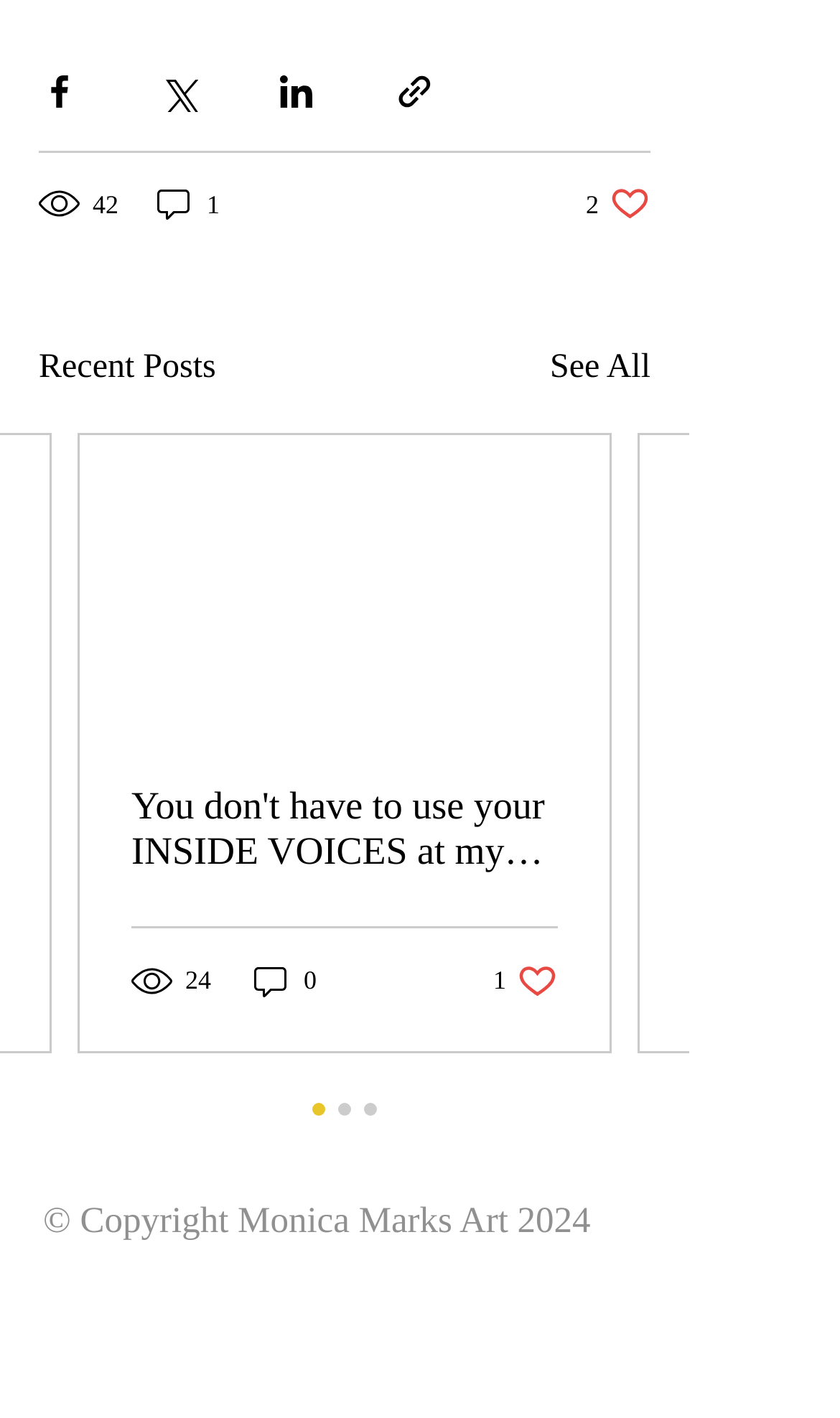What is the title of the second post?
Please respond to the question with a detailed and informative answer.

I found the answer by looking at the link element 'You don't have to use your INSIDE VOICES at my solo show' which is a child of the article element and has a bounding box coordinate of [0.156, 0.553, 0.664, 0.617]. This element is likely indicating the title of the second post.